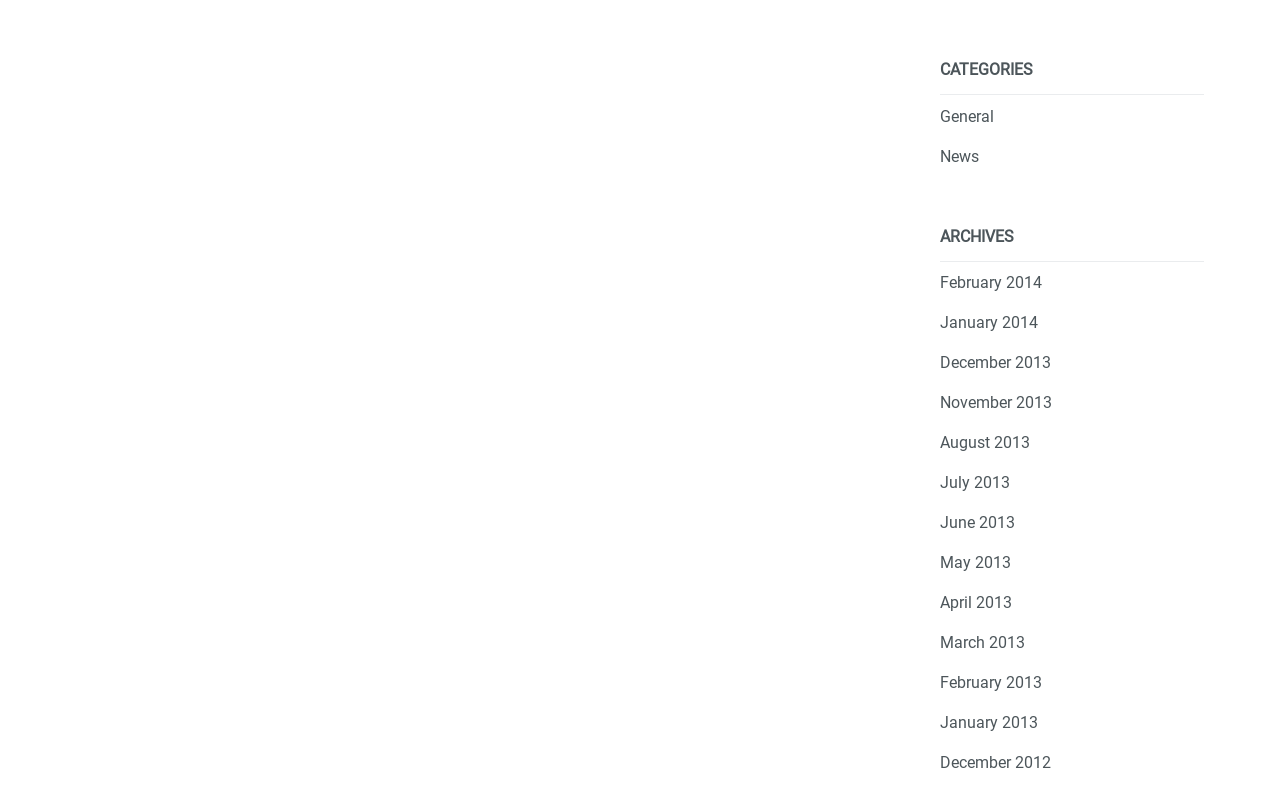Can you pinpoint the bounding box coordinates for the clickable element required for this instruction: "Check the recent post 'Slim and trim Kim Jong Un'"? The coordinates should be four float numbers between 0 and 1, i.e., [left, top, right, bottom].

None